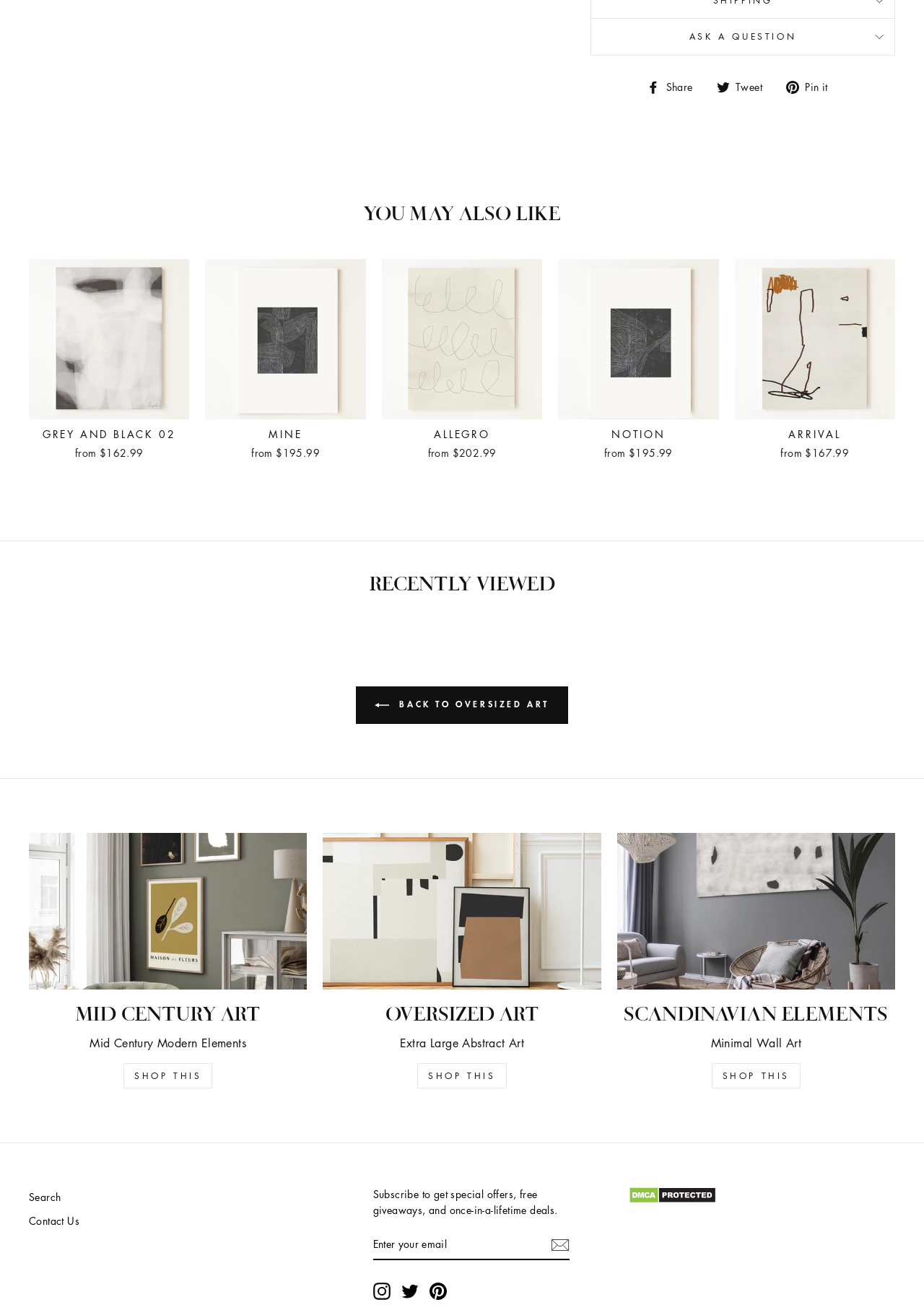Determine the bounding box for the UI element as described: "Grey and Black 02from $162.99". The coordinates should be represented as four float numbers between 0 and 1, formatted as [left, top, right, bottom].

[0.031, 0.198, 0.205, 0.354]